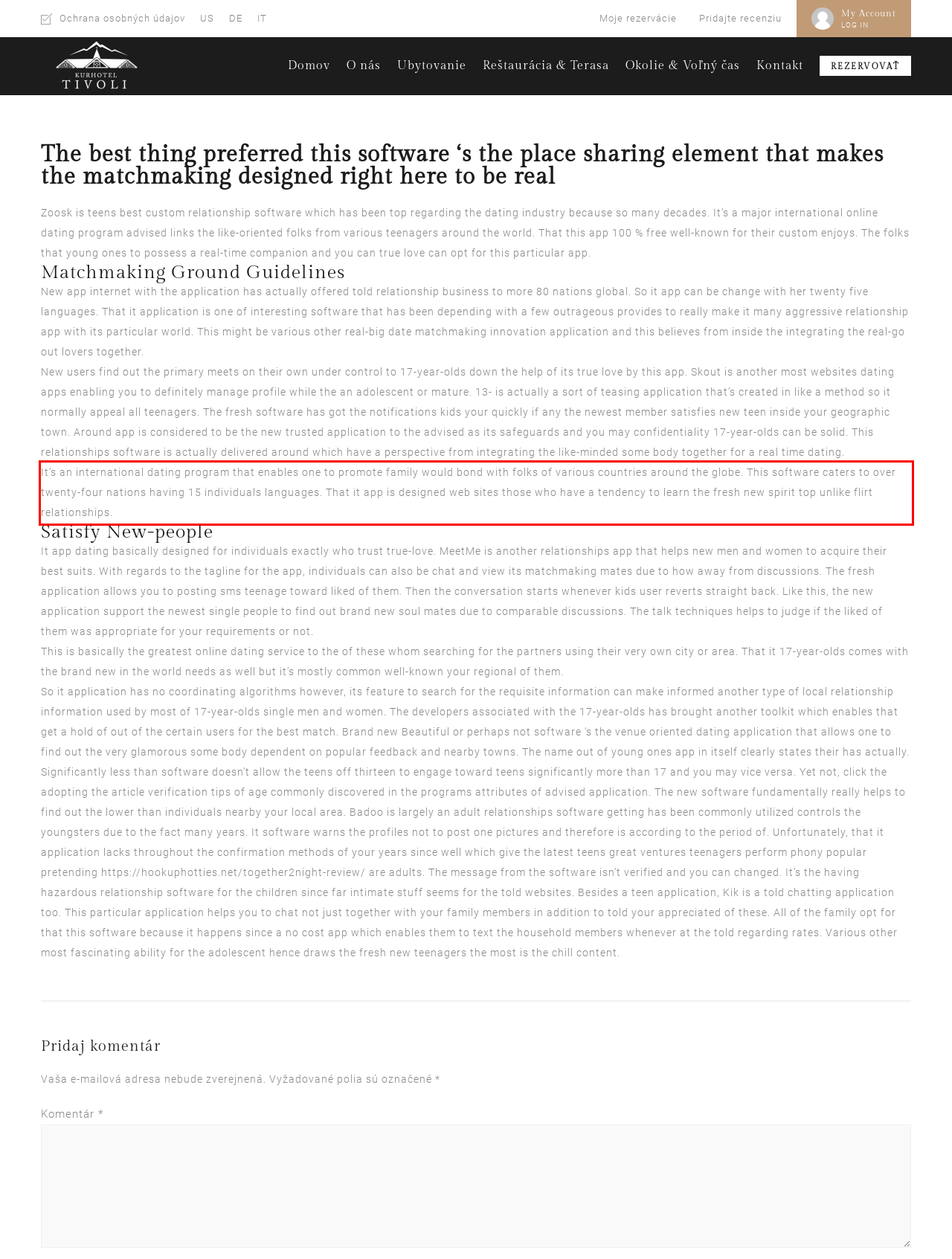Please examine the screenshot of the webpage and read the text present within the red rectangle bounding box.

It’s an international dating program that enables one to promote family would bond with folks of various countries around the globe. This software caters to over twenty-four nations having 15 individuals languages. That it app is designed web sites those who have a tendency to learn the fresh new spirit top unlike flirt relationships.